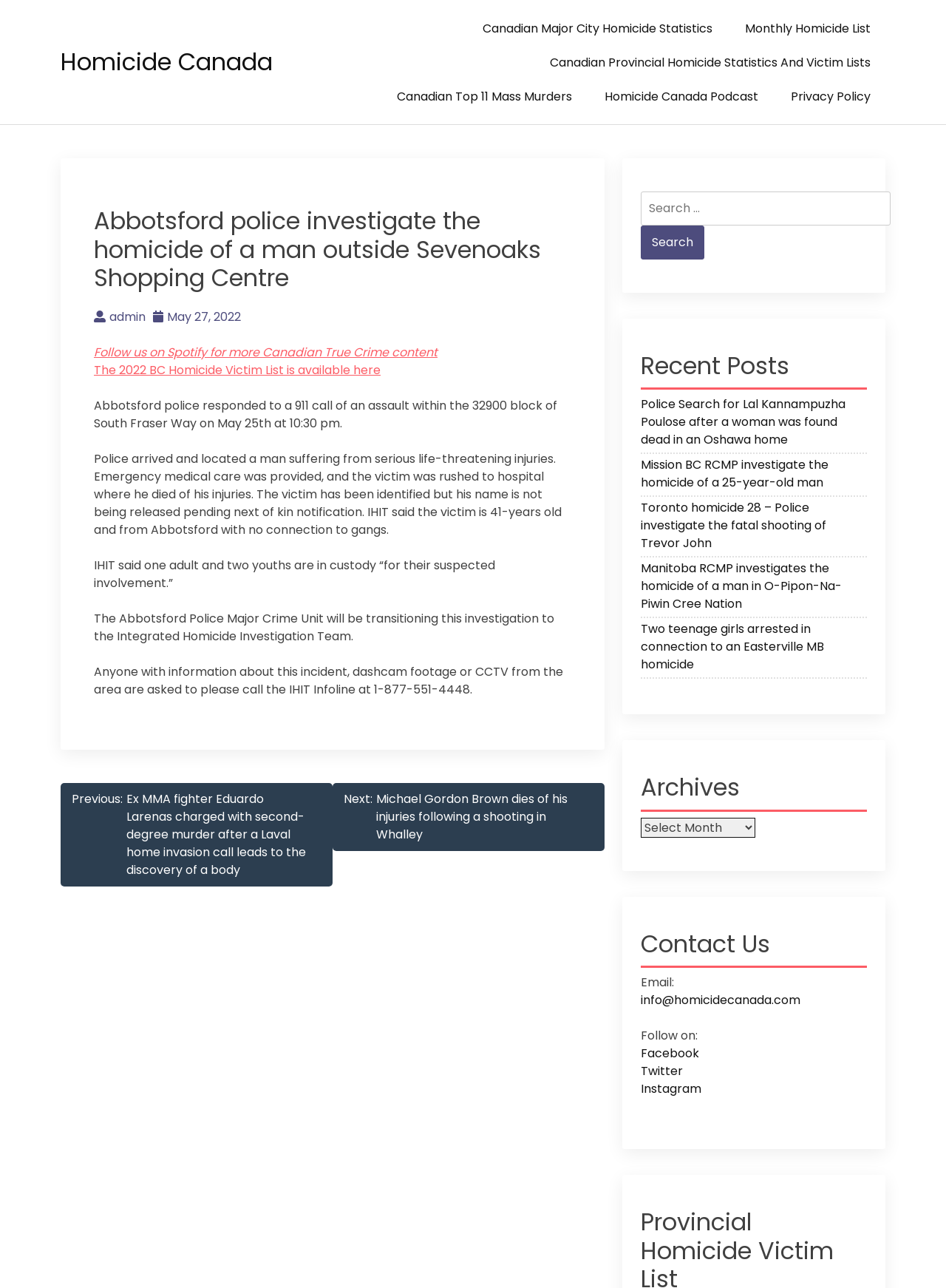How many links are in the 'Recent Posts' section?
Refer to the image and respond with a one-word or short-phrase answer.

5